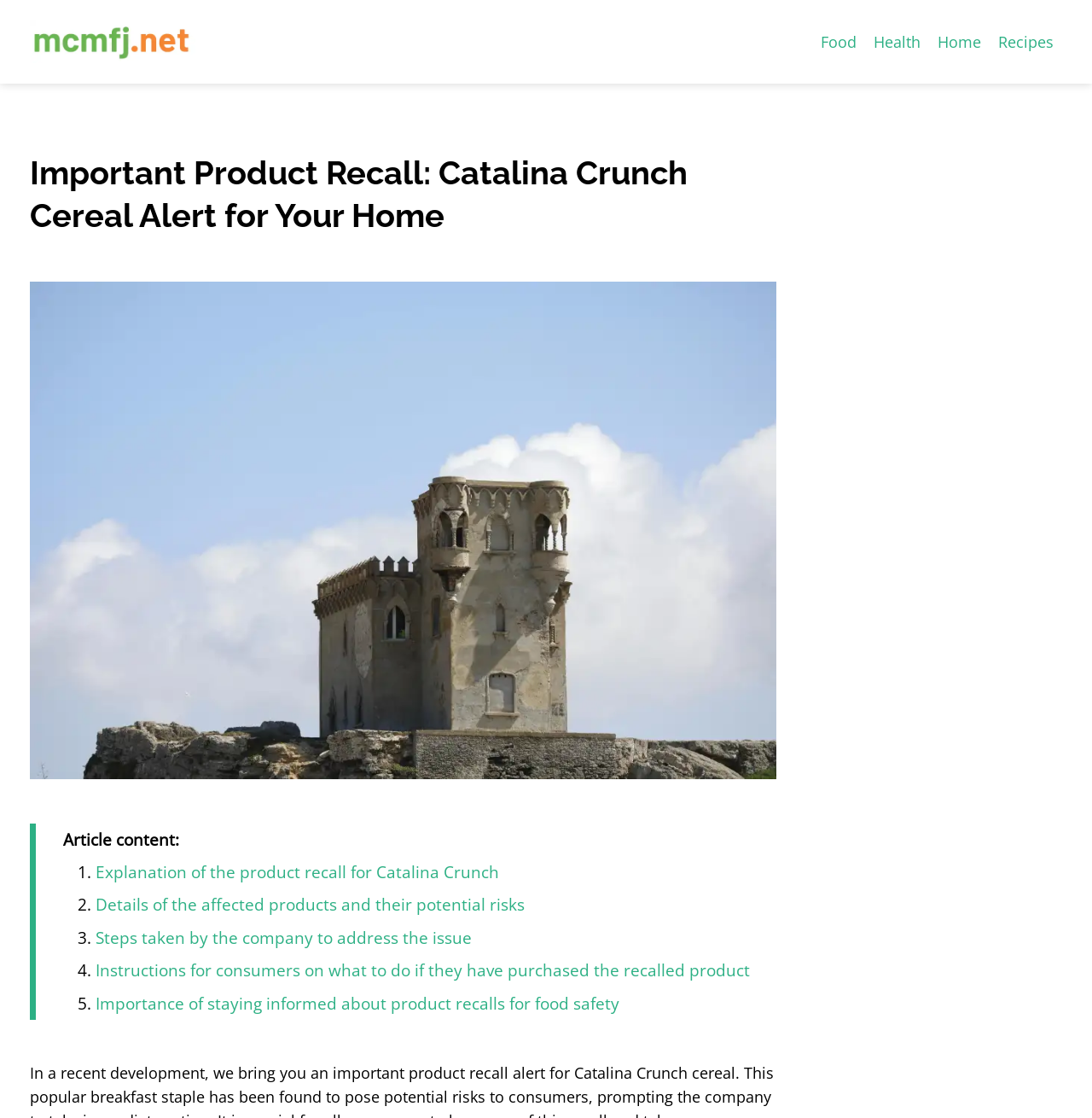What is the purpose of the article?
Please respond to the question with a detailed and informative answer.

The purpose of the article is to inform readers about the product recall of Catalina Crunch cereal, providing details about the affected products, potential risks, and steps taken by the company, as well as instructions for consumers.